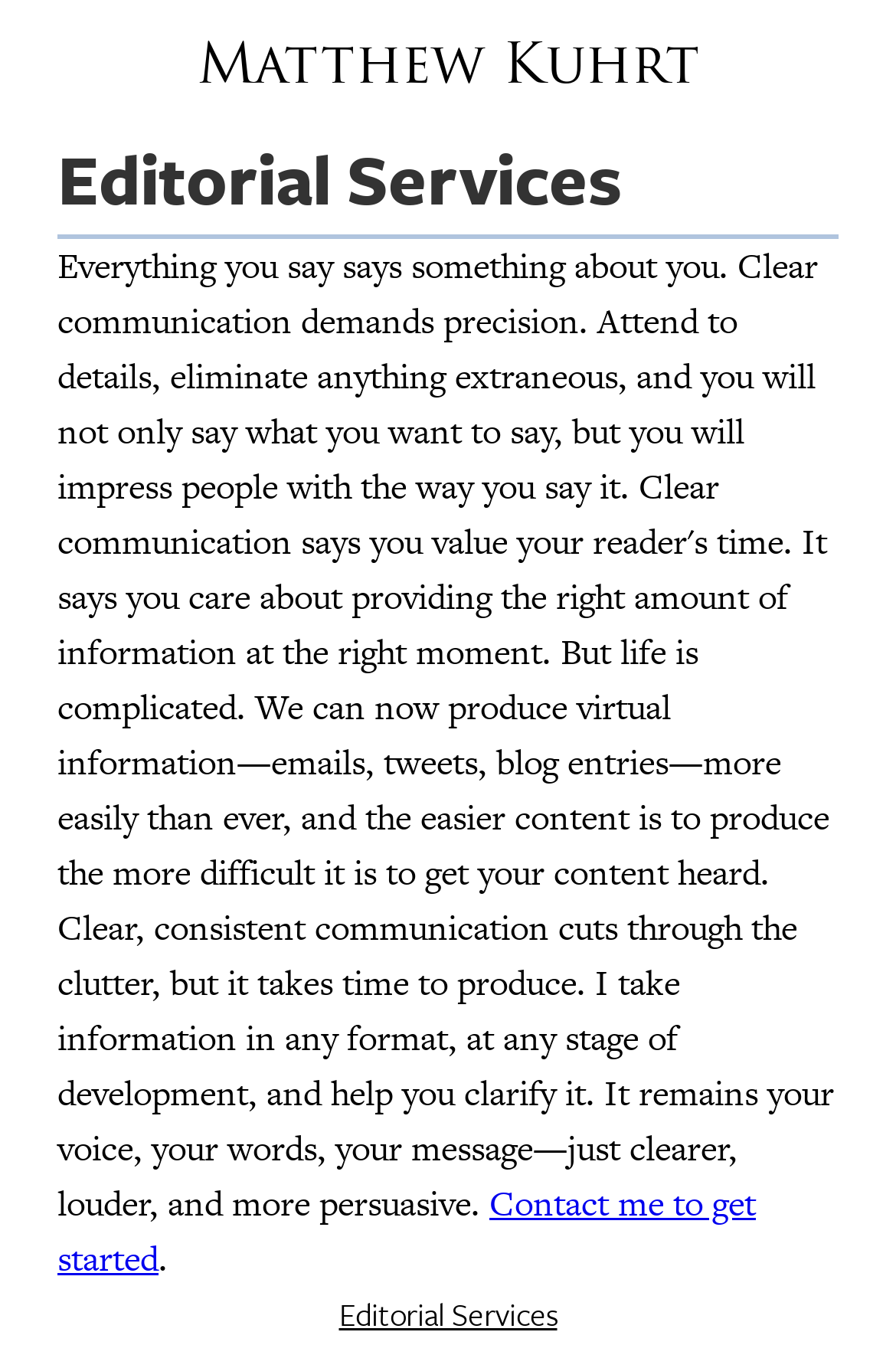From the webpage screenshot, predict the bounding box coordinates (top-left x, top-left y, bottom-right x, bottom-right y) for the UI element described here: Editorial Services

[0.378, 0.96, 0.622, 0.994]